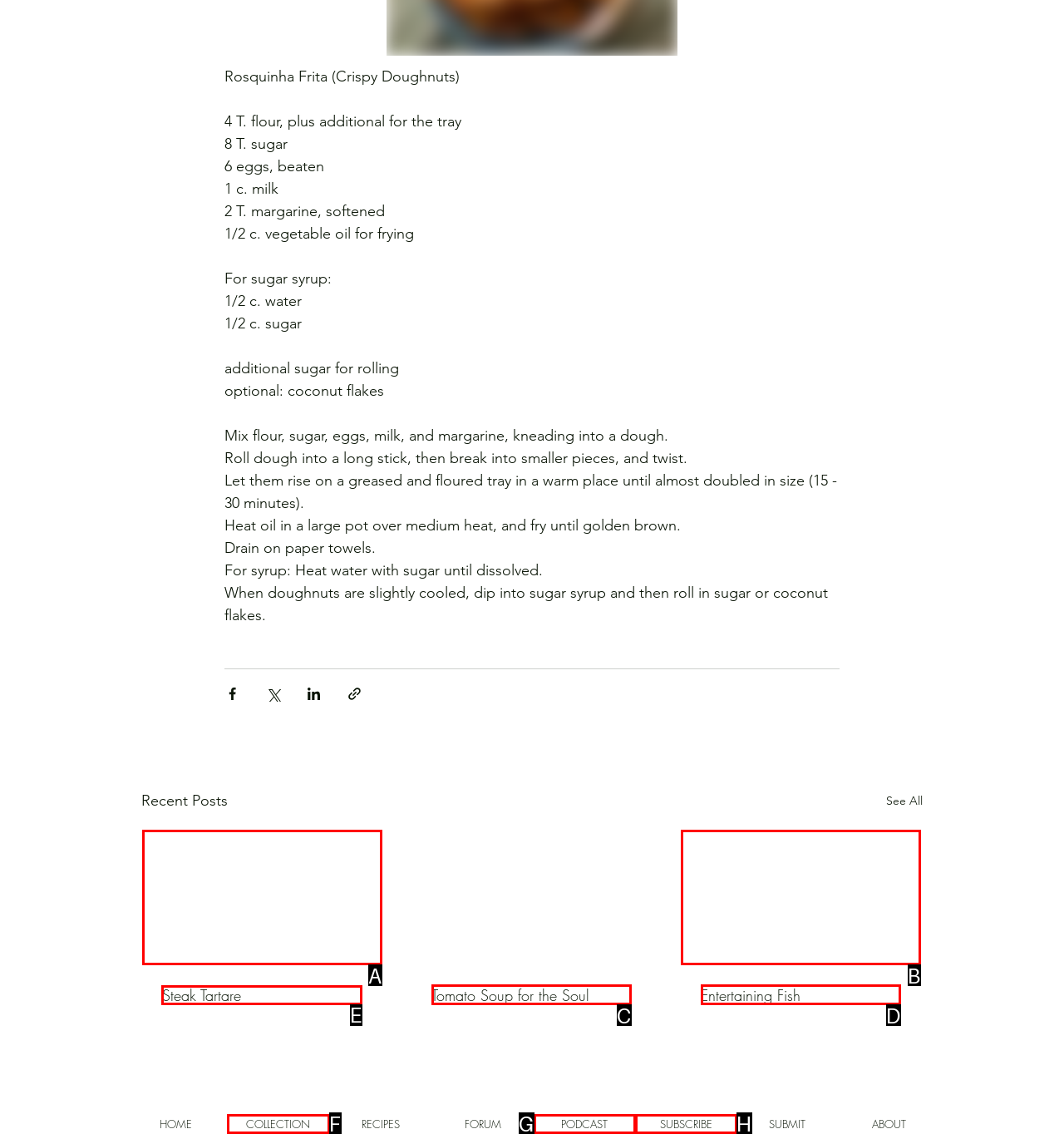Identify the letter of the option to click in order to Click on the Isabella Erardi logo. Answer with the letter directly.

None